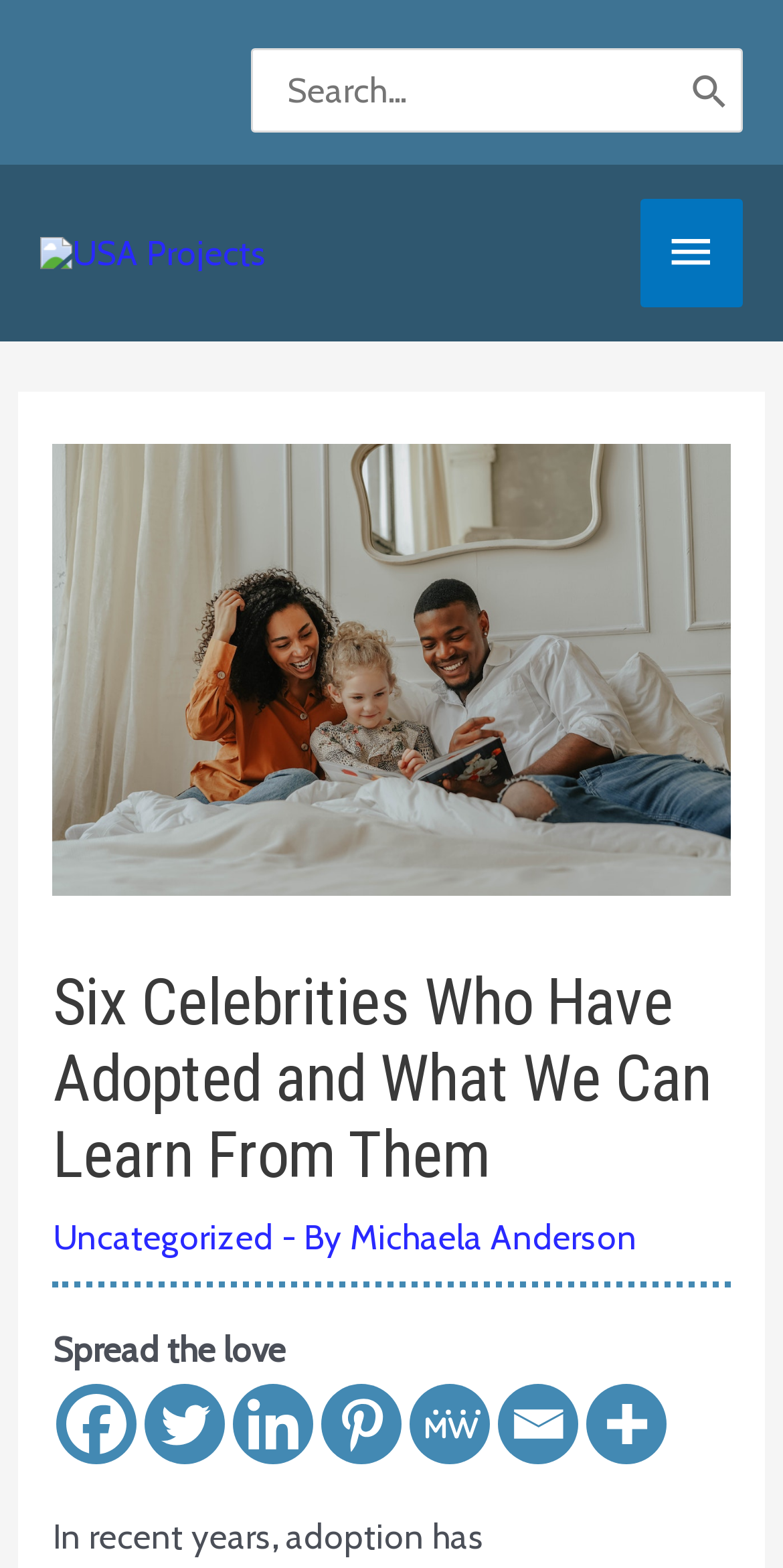Please find the bounding box coordinates for the clickable element needed to perform this instruction: "Click on the main menu".

[0.817, 0.127, 0.949, 0.195]